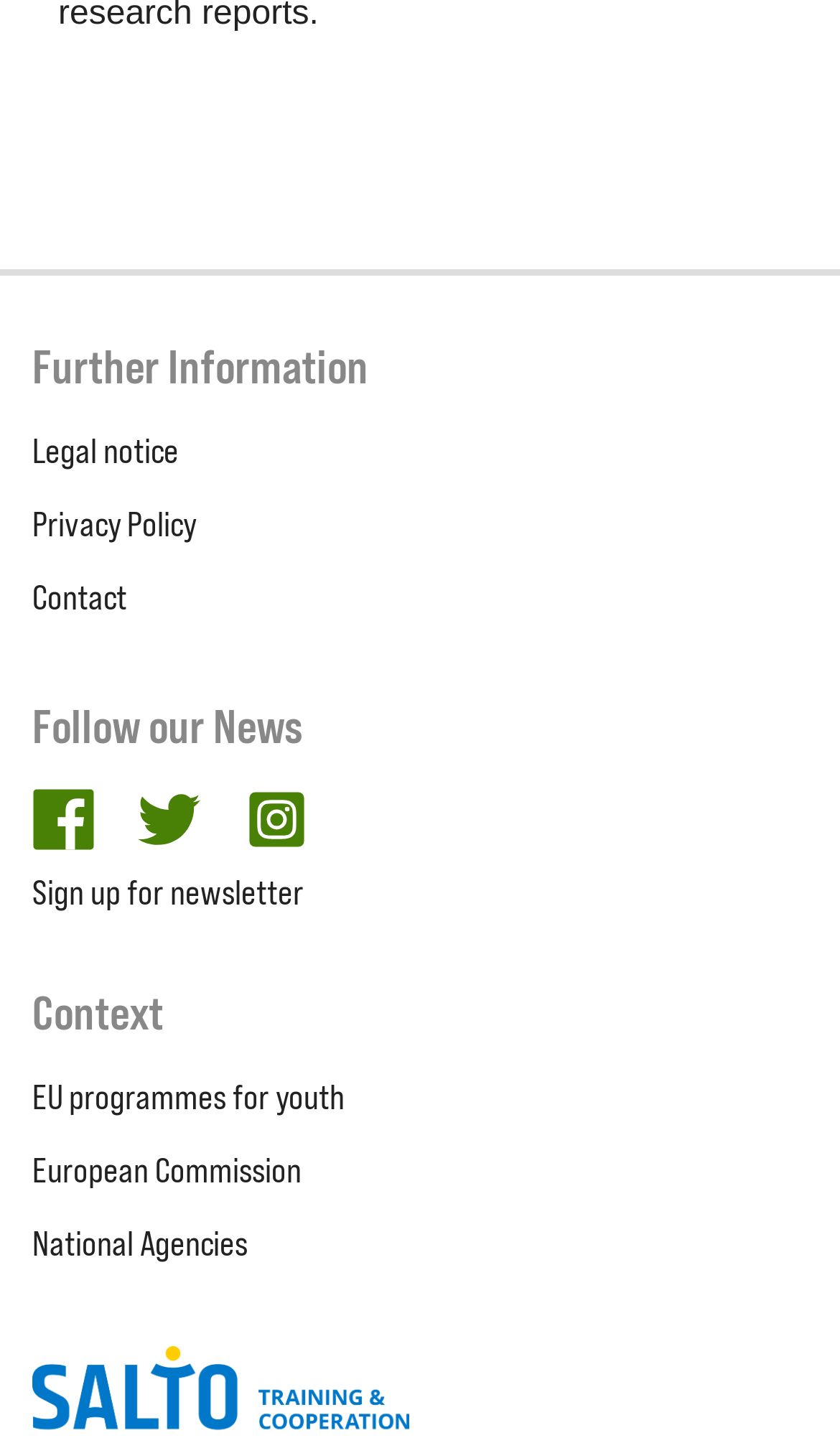Please determine the bounding box coordinates for the element with the description: "Instagram".

[0.292, 0.548, 0.369, 0.593]